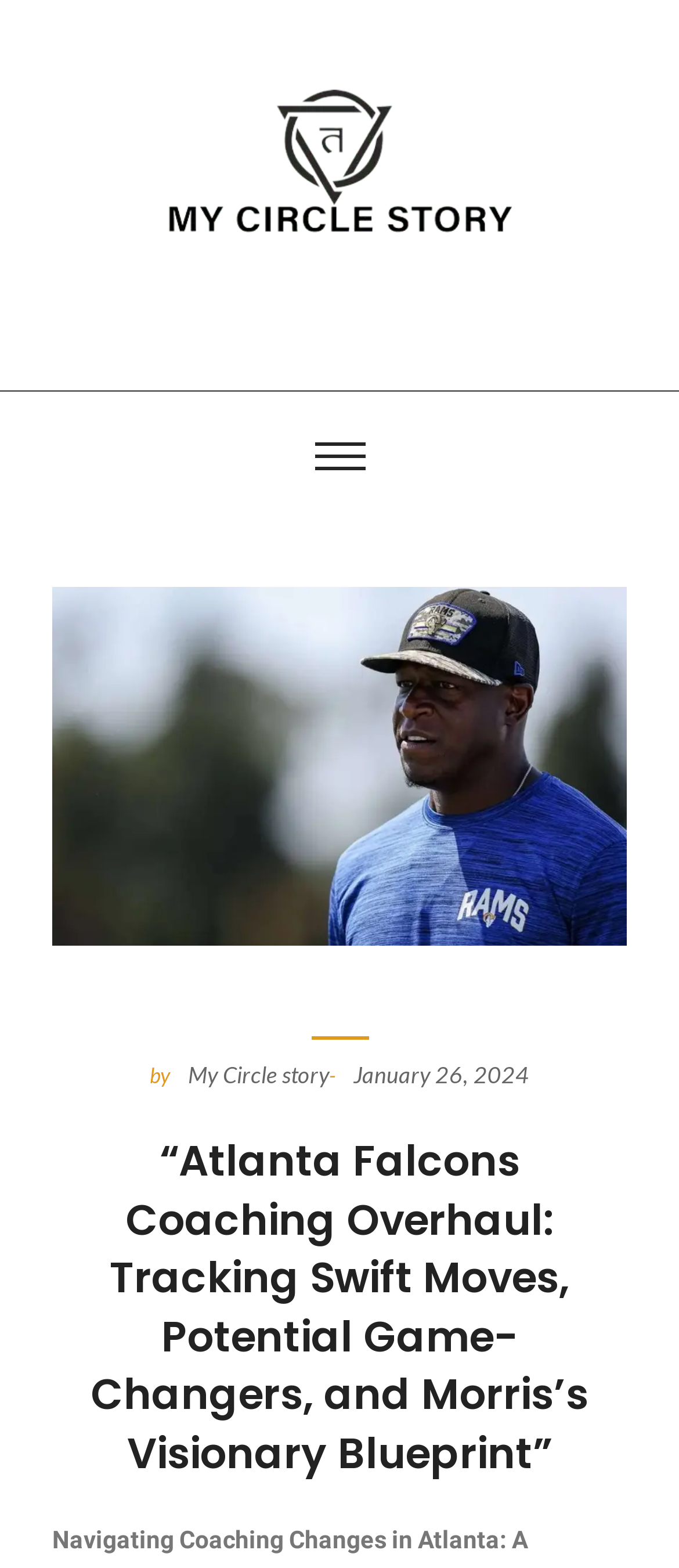How many links are present in the layout table?
Answer the question with a single word or phrase derived from the image.

2